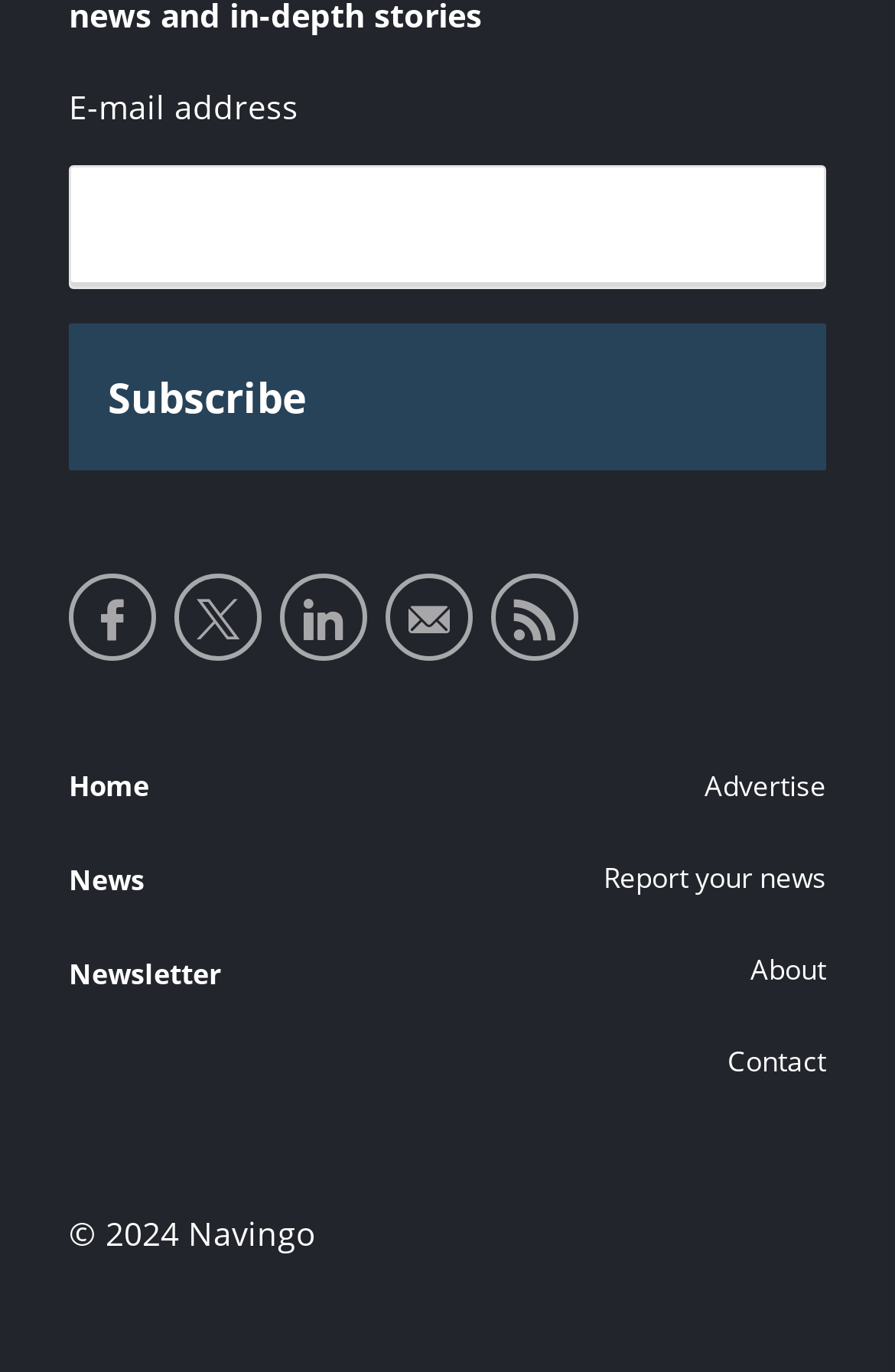Predict the bounding box coordinates of the area that should be clicked to accomplish the following instruction: "Go to Home page". The bounding box coordinates should consist of four float numbers between 0 and 1, i.e., [left, top, right, bottom].

[0.077, 0.557, 0.246, 0.59]